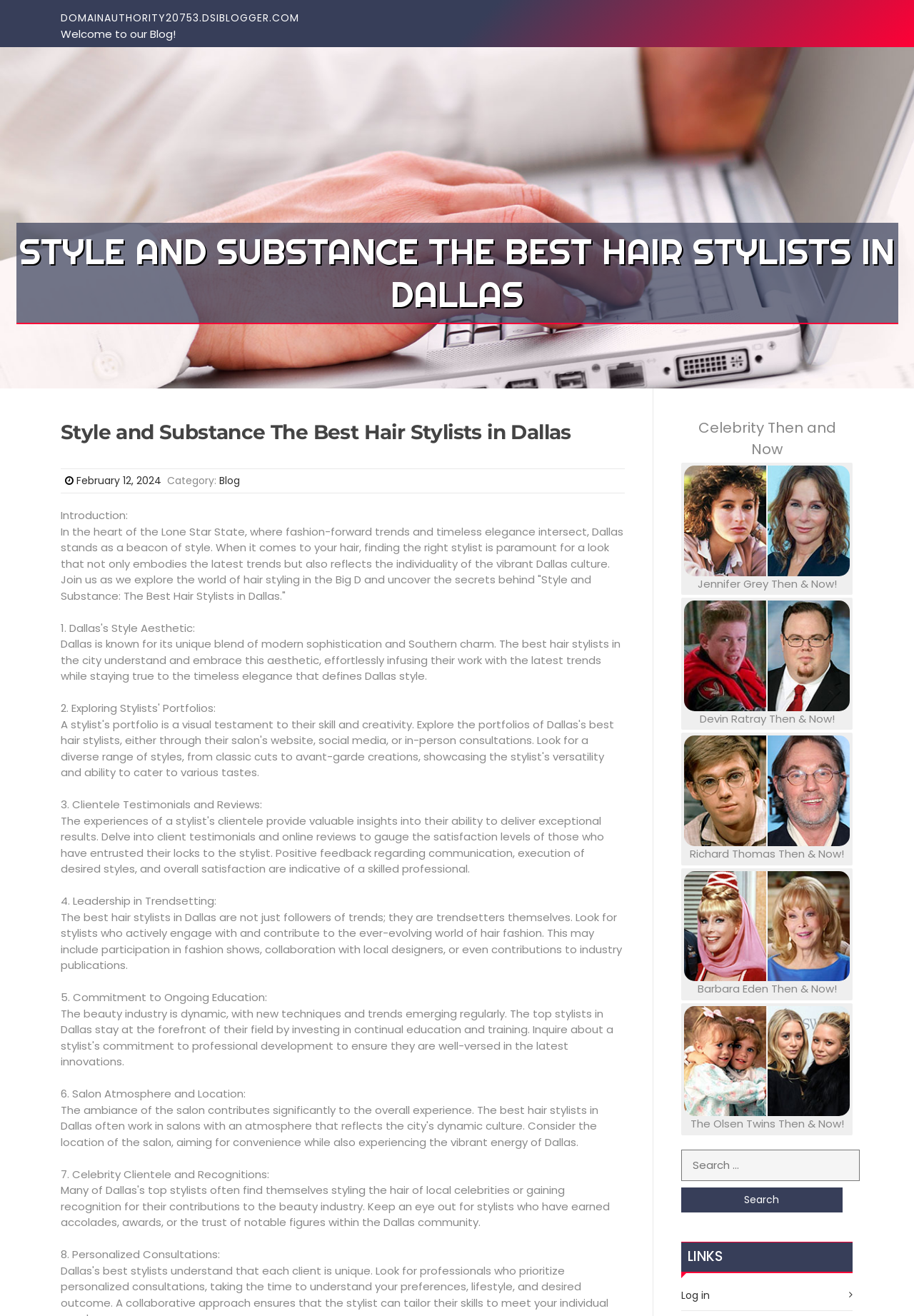Give a detailed account of the webpage, highlighting key information.

This webpage is about "Style and Substance: The Best Hair Stylists in Dallas". At the top, there is a link to "Skip to content" and a link to the domain authority. Below that, there is a welcome message "Welcome to our Blog!".

The main content of the webpage is divided into sections. The first section has a heading "STYLE AND SUBSTANCE THE BEST HAIR STYLISTS IN DALLAS" and contains an introduction to the topic, describing Dallas as a city where fashion-forward trends and timeless elegance intersect. The introduction is followed by a series of paragraphs discussing the qualities of the best hair stylists in Dallas, including their ability to understand and embrace the city's unique aesthetic, their leadership in trendsetting, commitment to ongoing education, and more.

To the right of the main content, there is a section with a heading "Celebrity Then and Now" that features a series of images and text describing celebrities, including Jennifer Grey, Devin Ratray, Richard Thomas, Barbara Eden, and the Olsen Twins.

At the bottom of the page, there is a search bar with a button to search for specific content. Below the search bar, there is a heading "LINKS" and a link to "Log in".

Overall, the webpage has a clean and organized layout, with clear headings and concise text. There are 8 images on the page, all of which are related to the "Celebrity Then and Now" section.